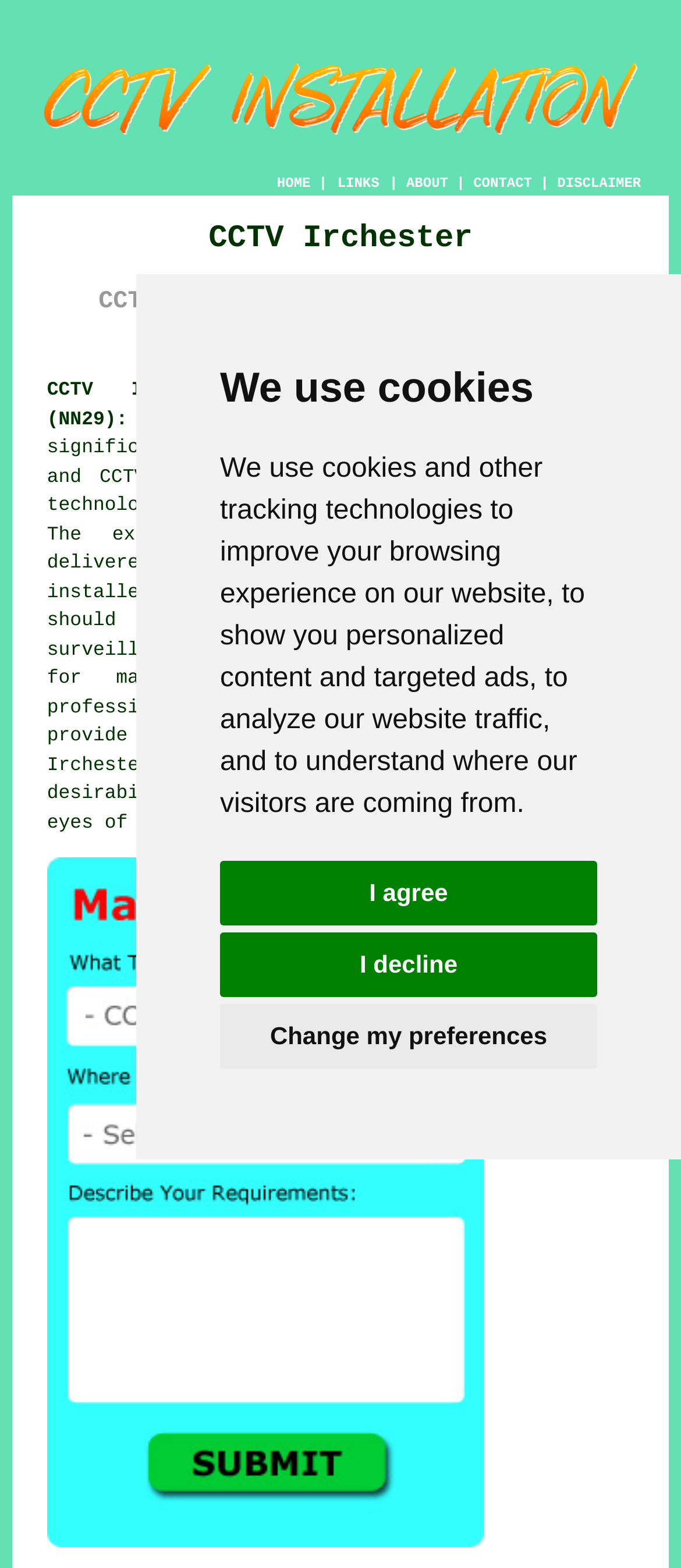What is the primary service offered?
Using the image, elaborate on the answer with as much detail as possible.

Based on the webpage content, it is clear that the primary service offered is CCTV installation, as mentioned in the heading 'CCTV Installation and Maintenance Irchester' and the text 'CCTV installation service should be consulted when planning to install surveillance cameras on your Irchester property'.